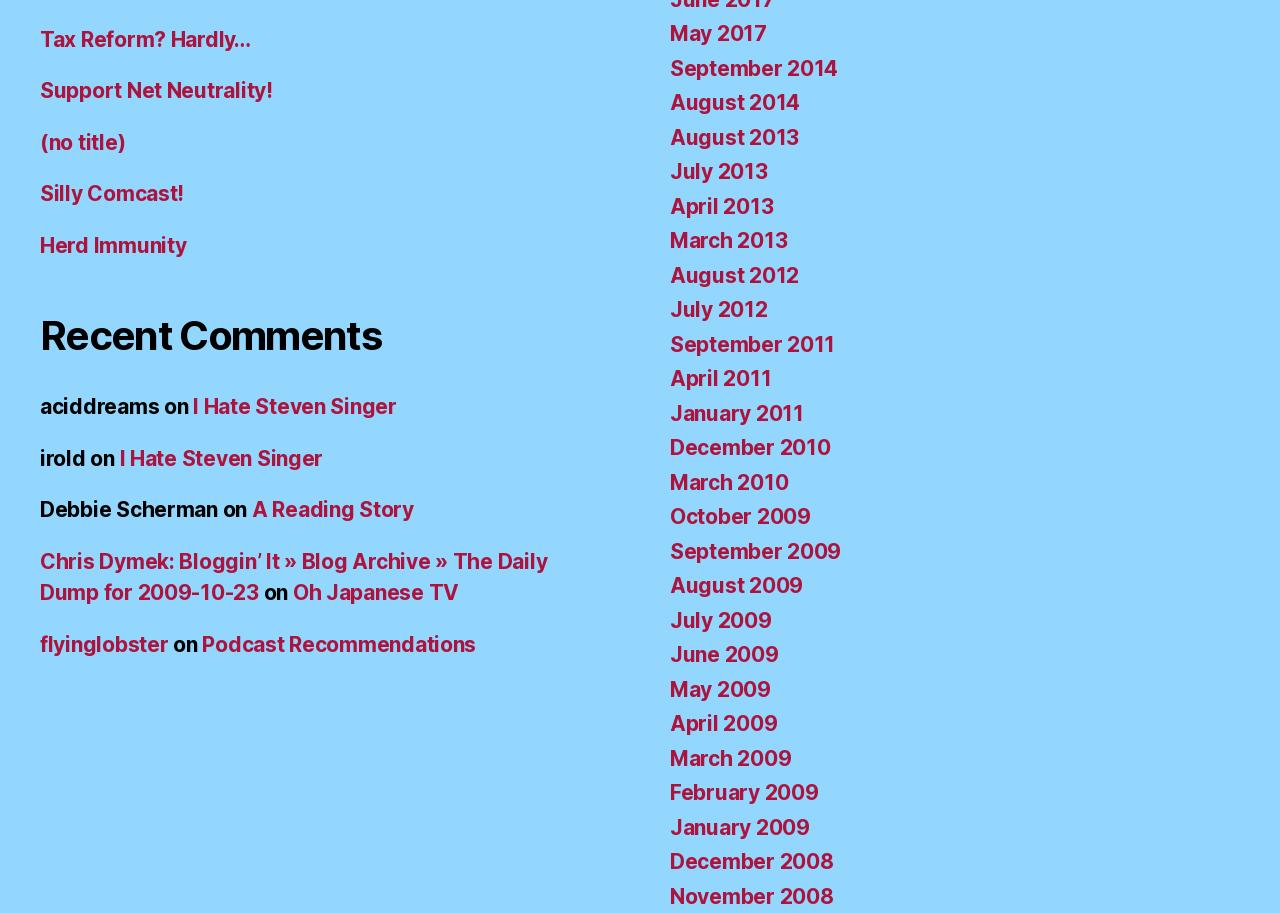Provide a brief response to the question using a single word or phrase: 
How many links are there in the 'Recent Comments' section?

9